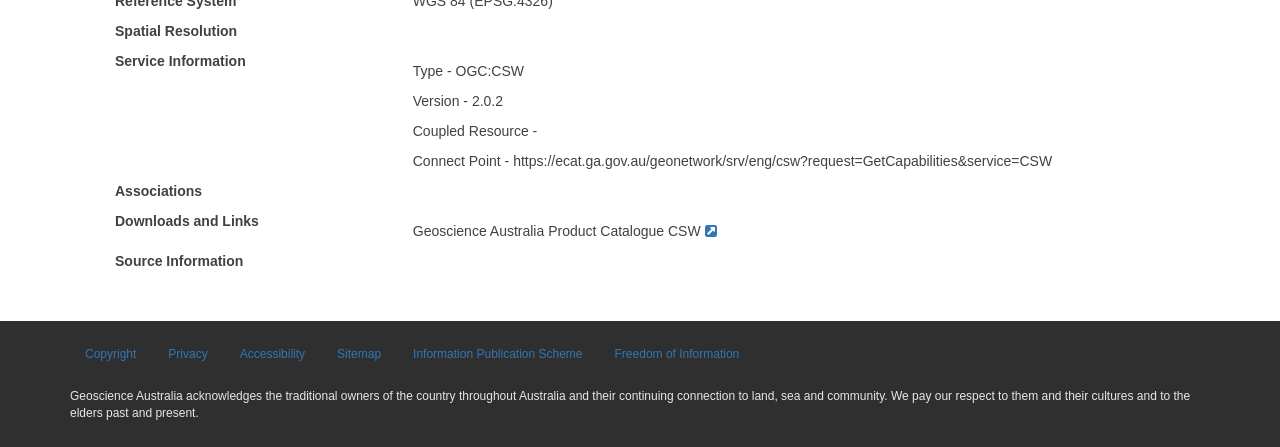Respond with a single word or phrase to the following question:
What is the link to the Geoscience Australia Product Catalogue CSW?

https://ecat.ga.gov.au/geonetwork/srv/eng/csw?request=GetCapabilities&service=CSW